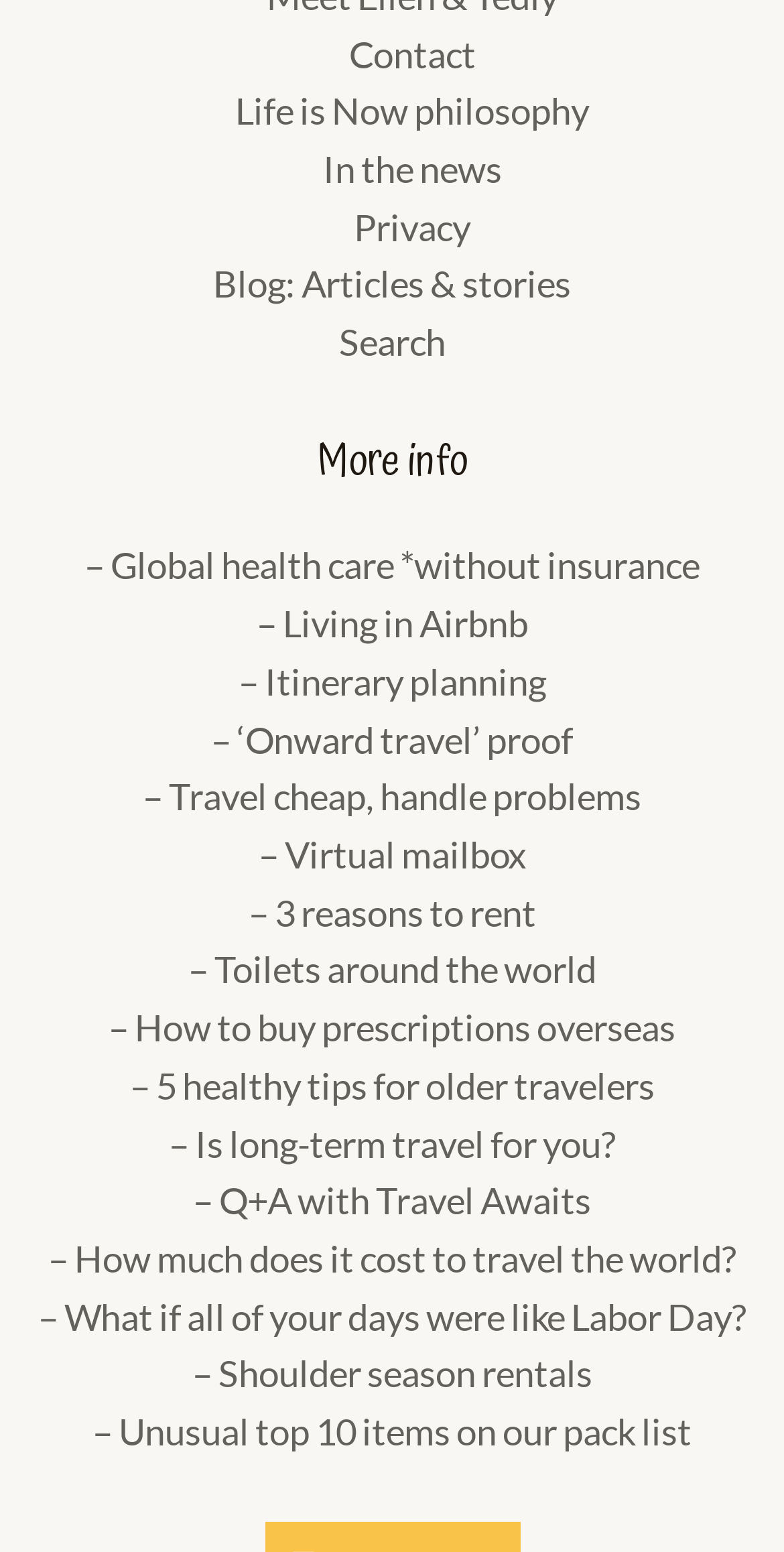Pinpoint the bounding box coordinates of the element you need to click to execute the following instruction: "Search for something". The bounding box should be represented by four float numbers between 0 and 1, in the format [left, top, right, bottom].

[0.432, 0.206, 0.568, 0.235]